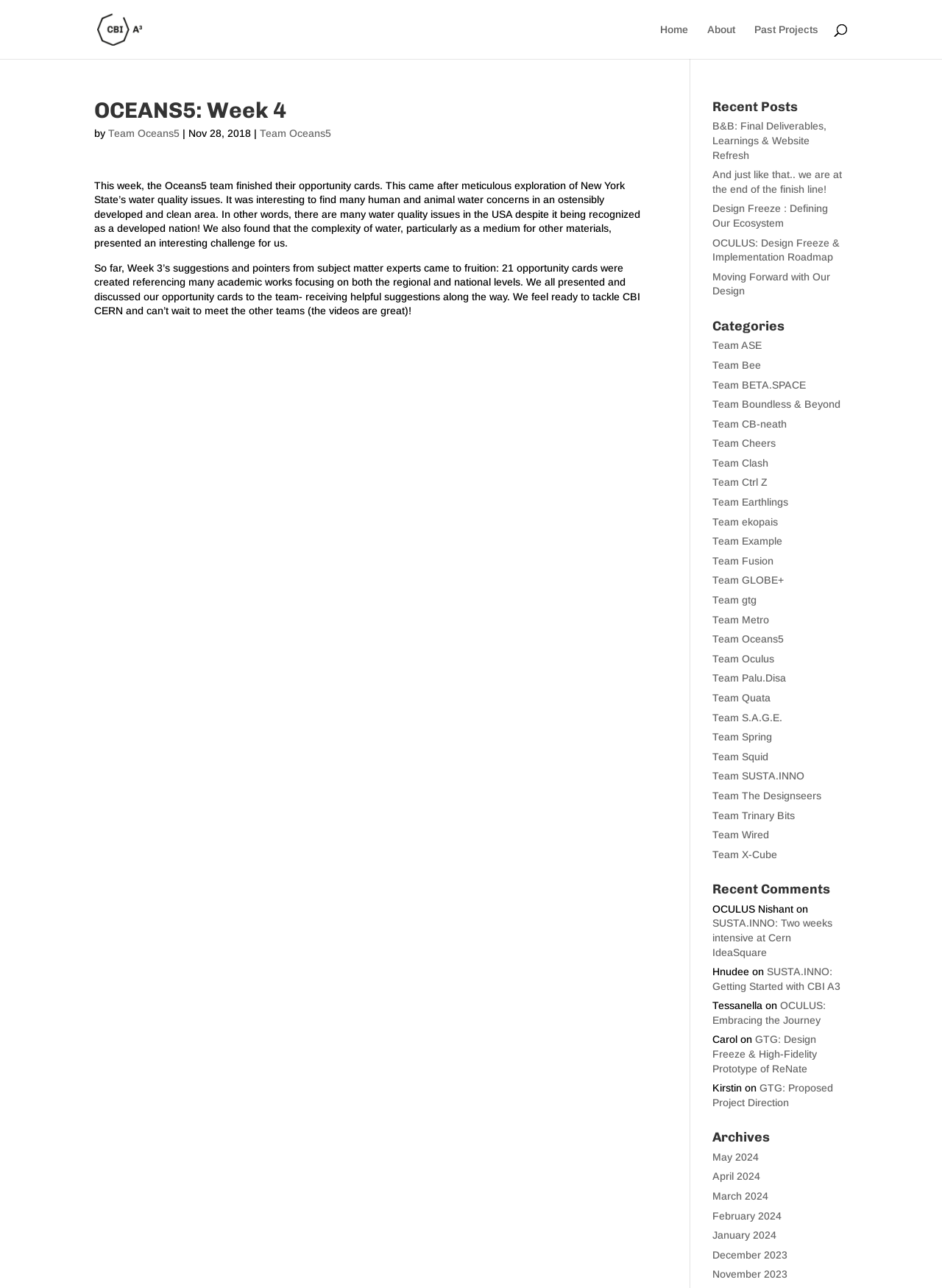Please specify the coordinates of the bounding box for the element that should be clicked to carry out this instruction: "Click on the 'Home' link". The coordinates must be four float numbers between 0 and 1, formatted as [left, top, right, bottom].

[0.701, 0.019, 0.73, 0.046]